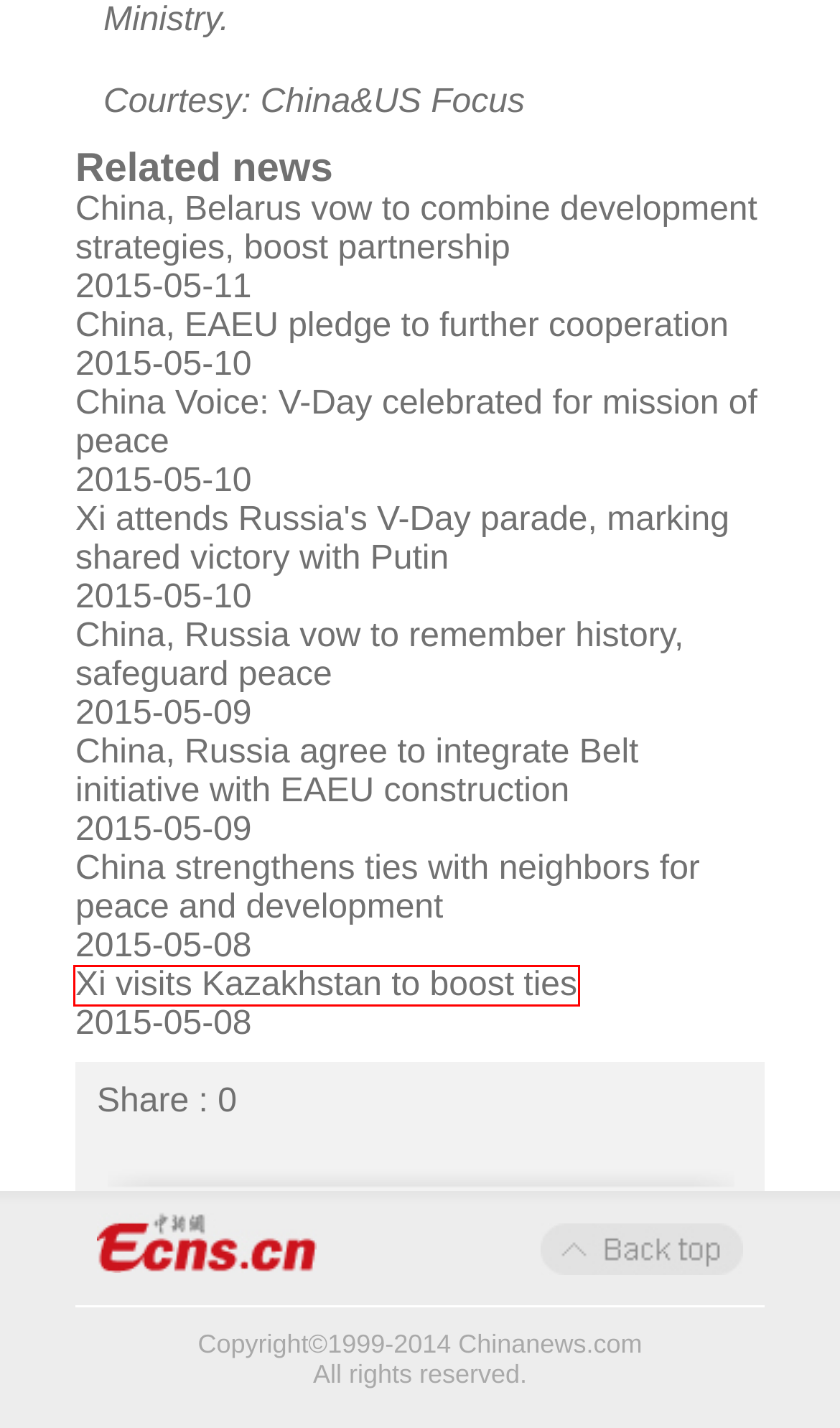You are presented with a screenshot of a webpage that includes a red bounding box around an element. Determine which webpage description best matches the page that results from clicking the element within the red bounding box. Here are the candidates:
A. China, Russia vow to remember history, safeguard peace
B. China Voice: V-Day celebrated for mission of peace
C. Xi attends Russia's V-Day parade, marking shared victory with Putin
D. China, Belarus vow to combine development strategies, boost partnership
E. China, EAEU pledge to further cooperation
F. China strengthens ties with neighbors for peace and development
G. Xi visits Kazakhstan to boost ties
H. China, Russia agree to integrate Belt initiative with EAEU construction

G